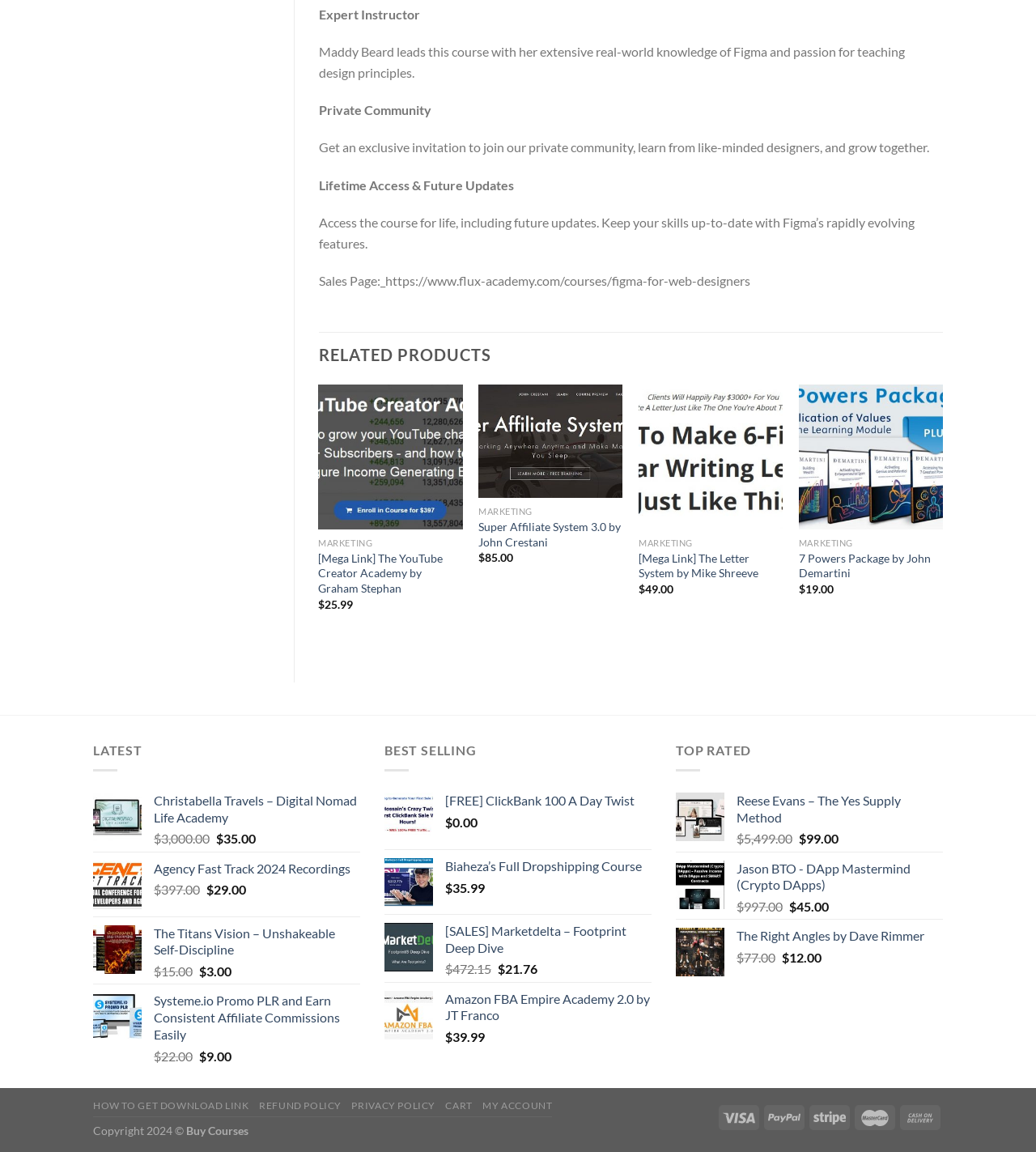Please indicate the bounding box coordinates for the clickable area to complete the following task: "Learn about 'What is a Tech Pack?'". The coordinates should be specified as four float numbers between 0 and 1, i.e., [left, top, right, bottom].

None